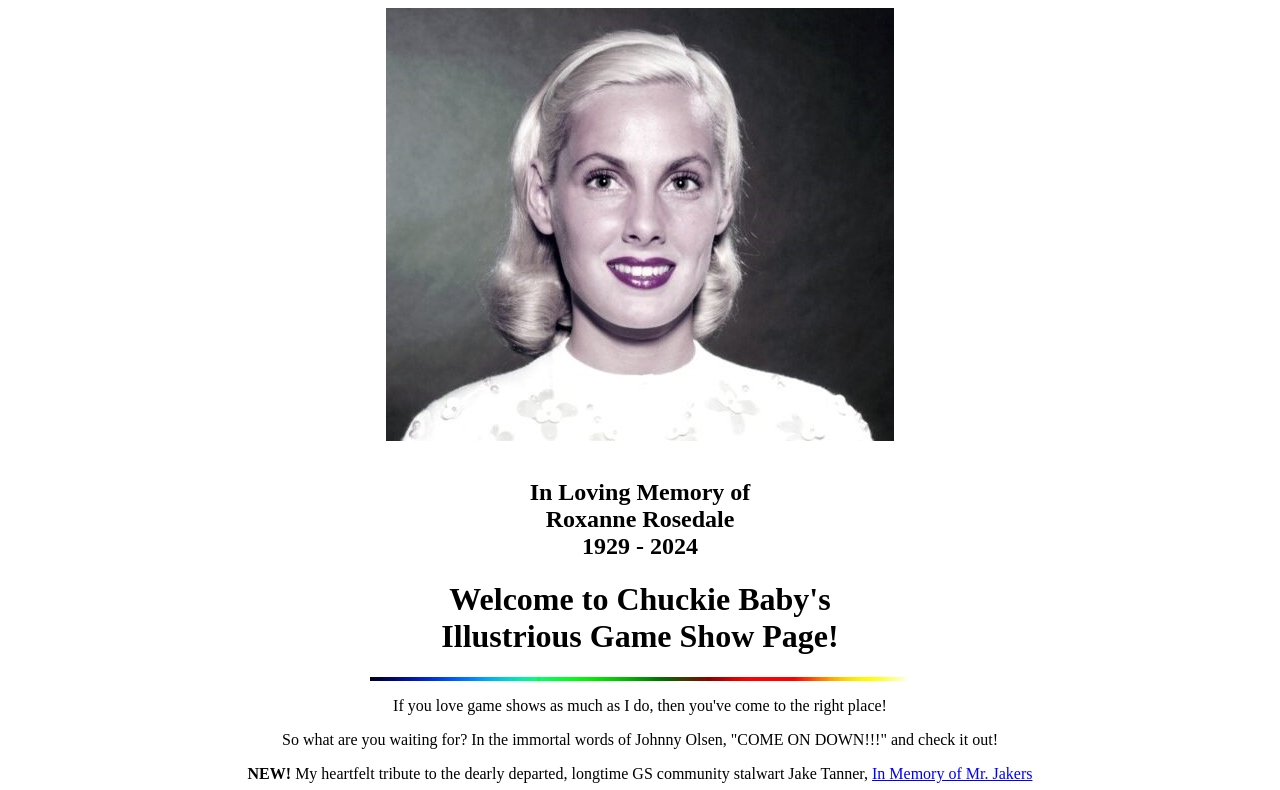Identify the primary heading of the webpage and provide its text.

Welcome to Chuckie Baby's
Illustrious Game Show Page!